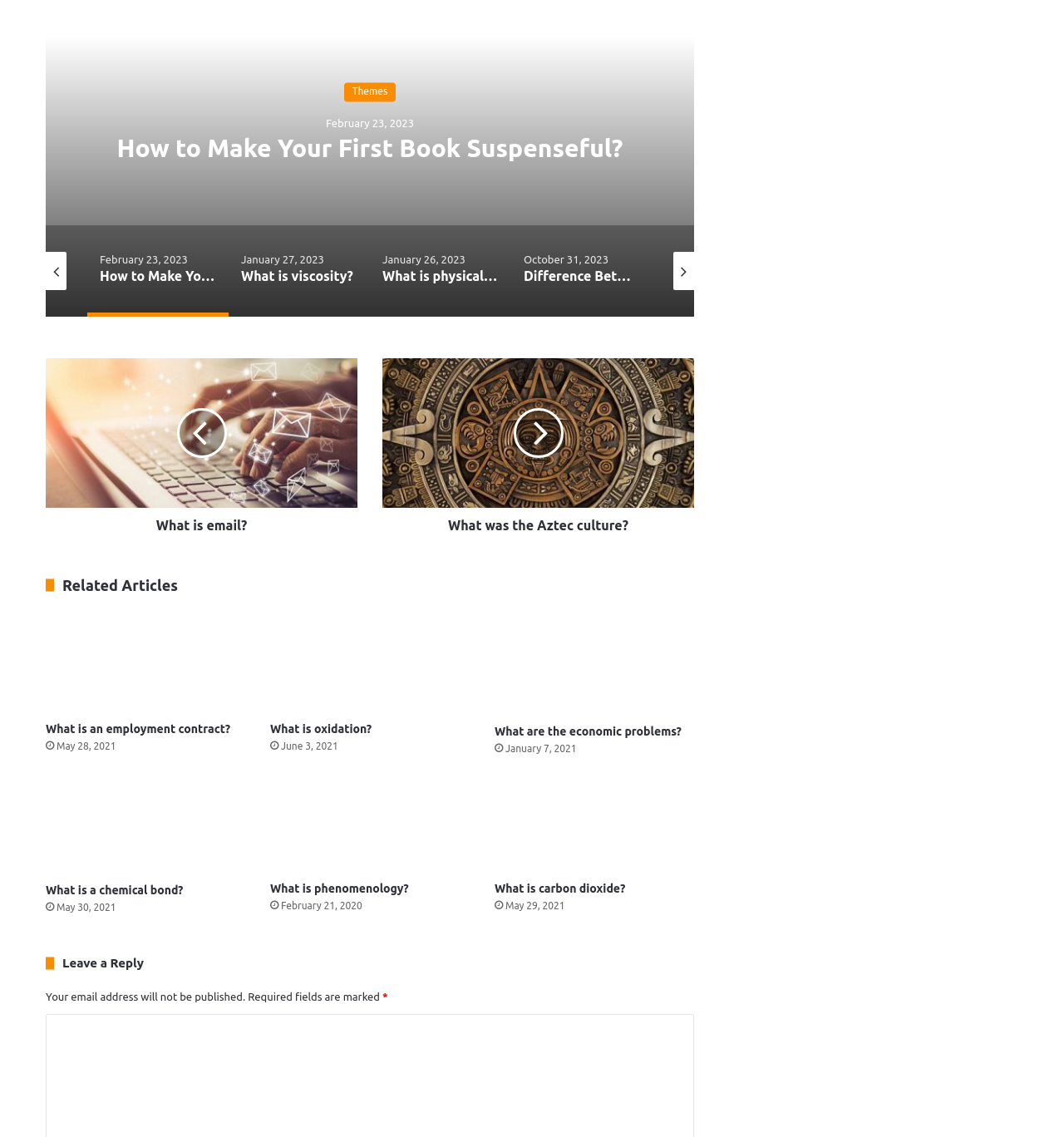Answer the question below in one word or phrase:
What is the theme of the articles on this webpage?

General knowledge